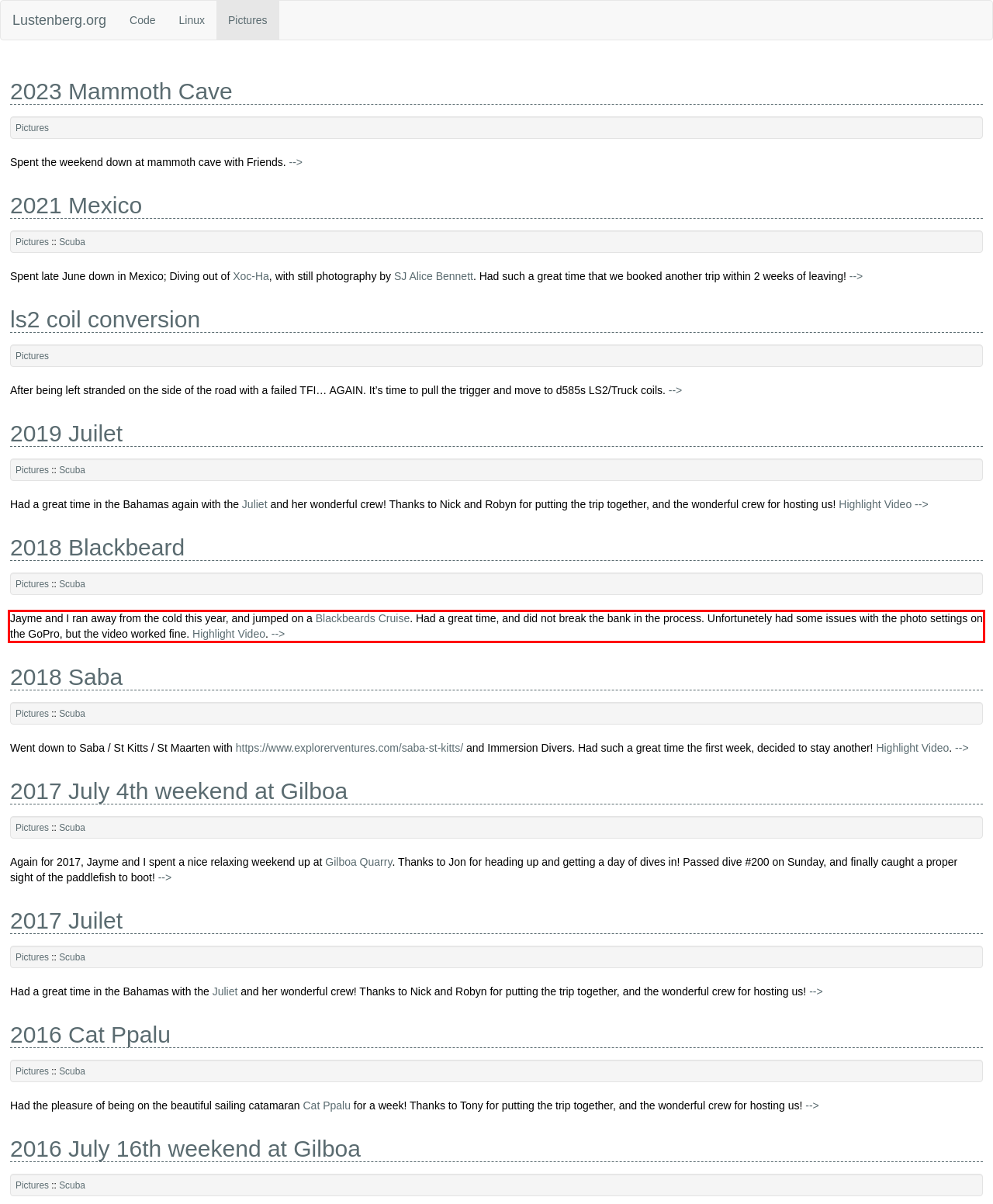Look at the screenshot of the webpage, locate the red rectangle bounding box, and generate the text content that it contains.

Jayme and I ran away from the cold this year, and jumped on a Blackbeards Cruise. Had a great time, and did not break the bank in the process. Unfortunetely had some issues with the photo settings on the GoPro, but the video worked fine.